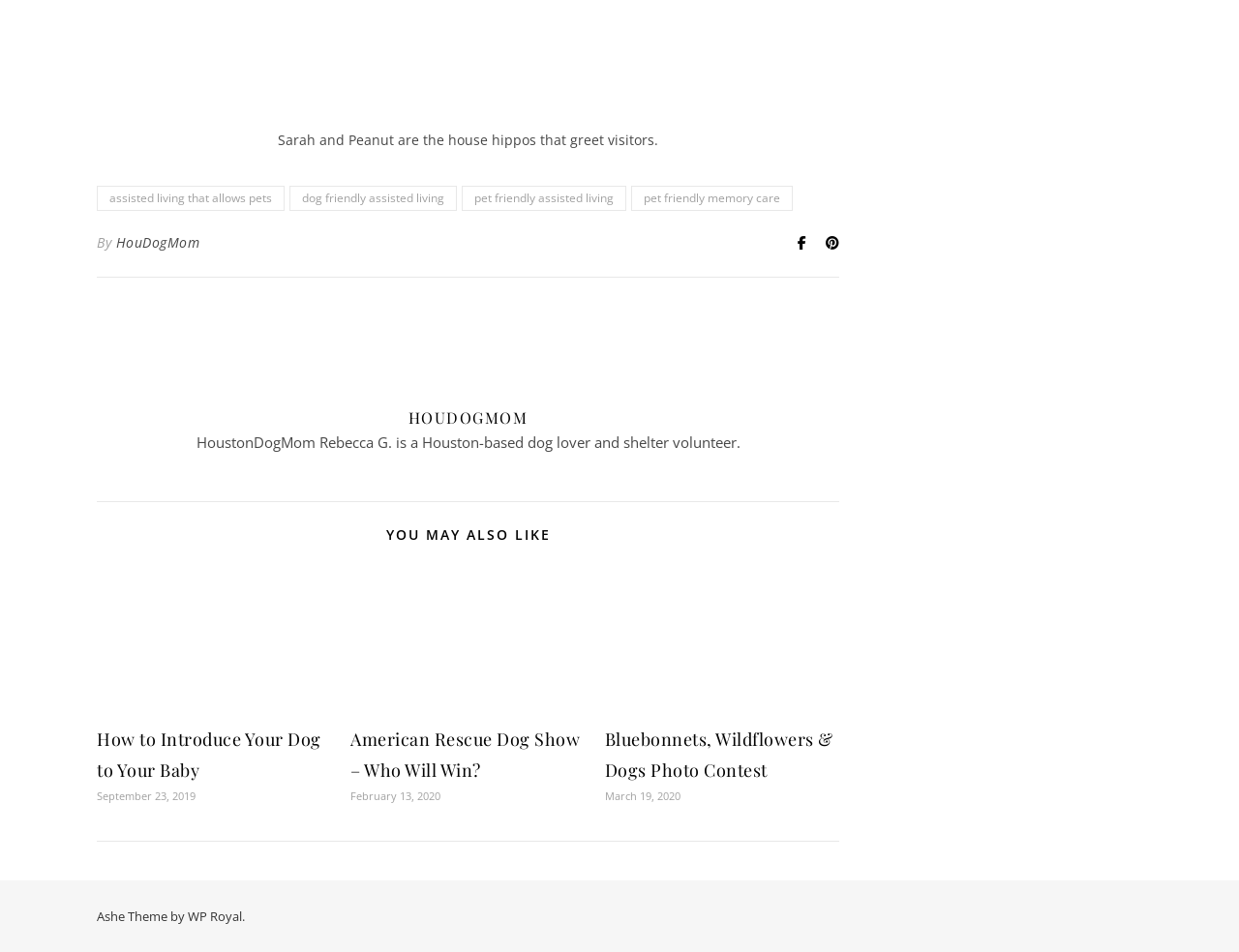What is the theme of the webpage?
Please provide a single word or phrase as your answer based on the image.

Ashe Theme